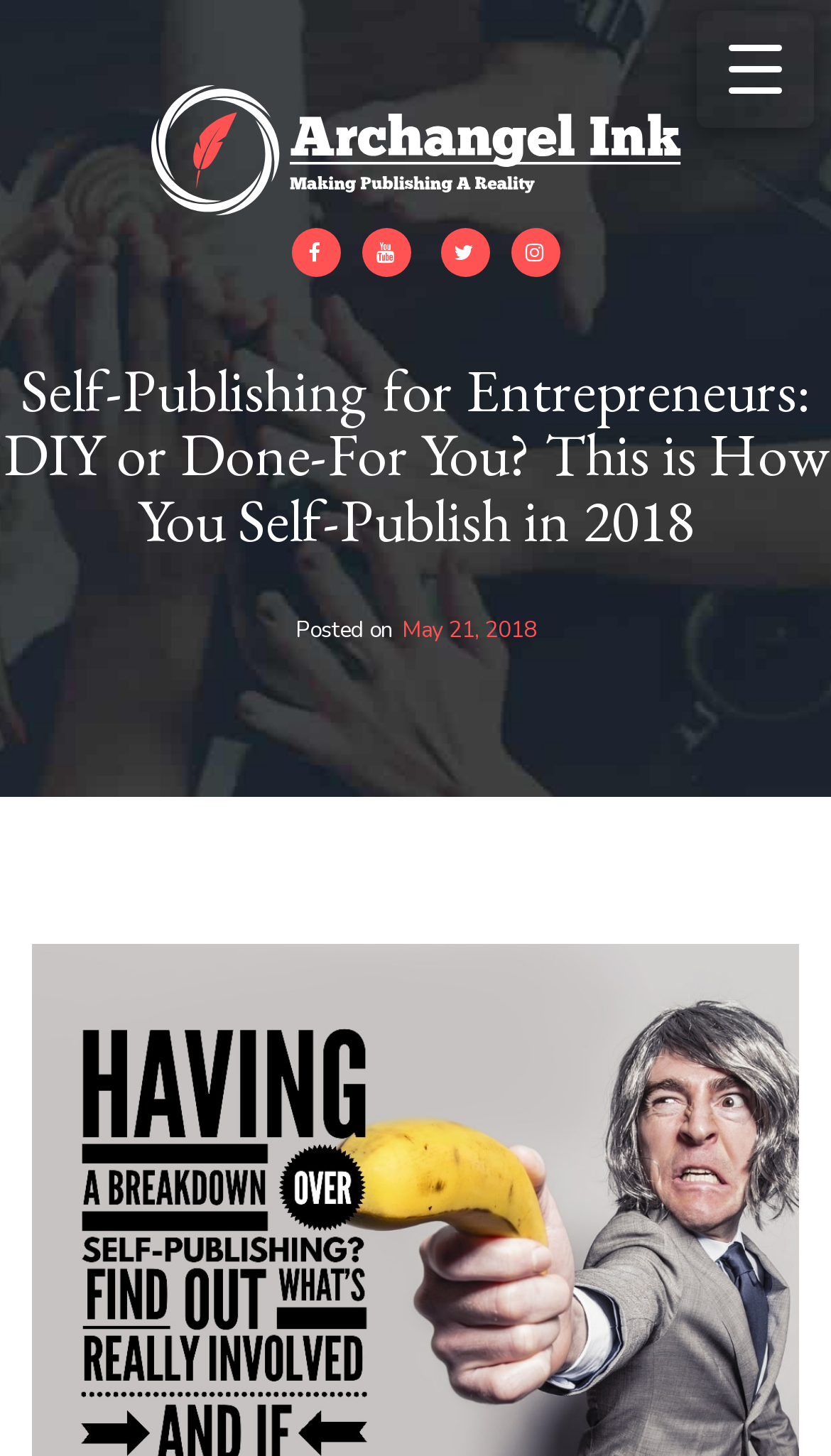Carefully observe the image and respond to the question with a detailed answer:
When was the article posted?

The posting date of the article can be found in the link element with the text 'May 21, 2018', which is located below the main heading of the webpage.